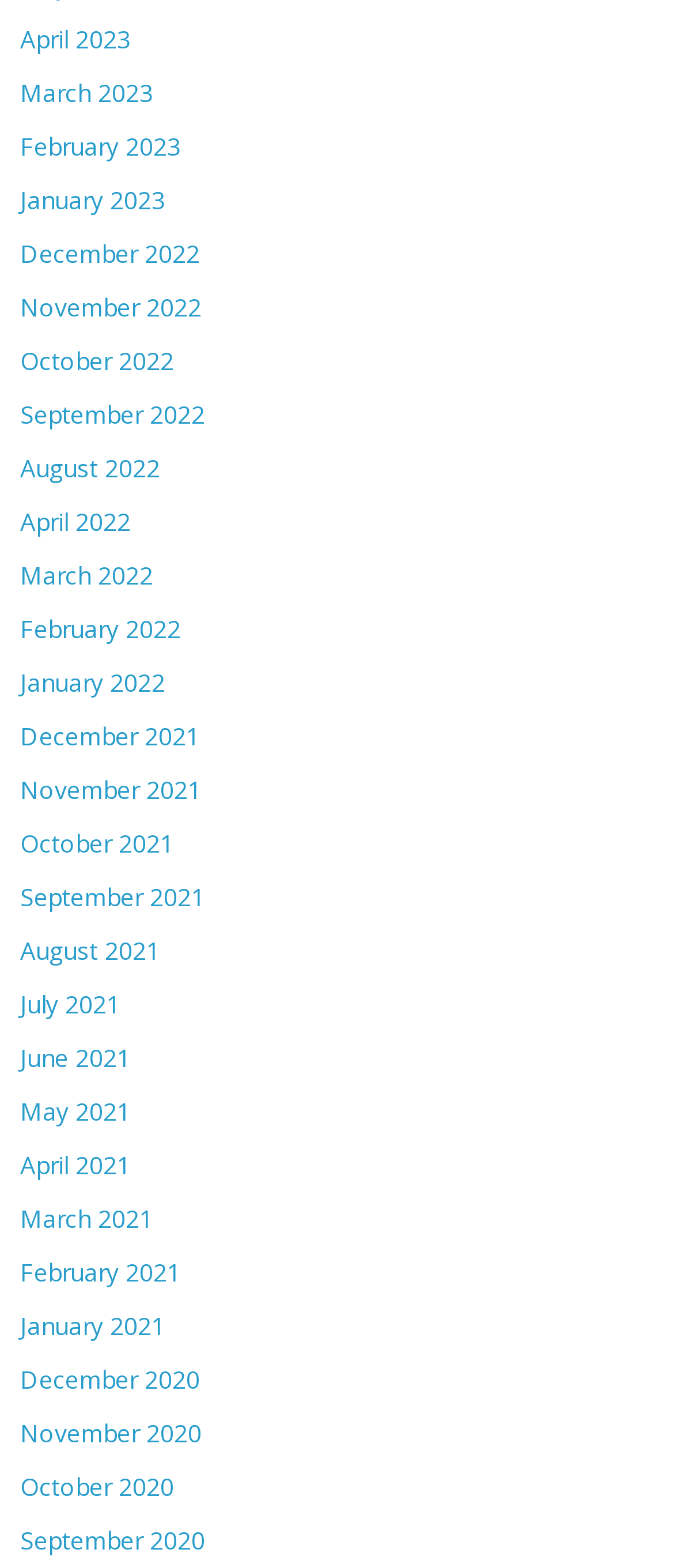Based on the image, give a detailed response to the question: How many months are listed on the webpage?

I counted the number of links on the webpage, each representing a month, and found 24 links in total.